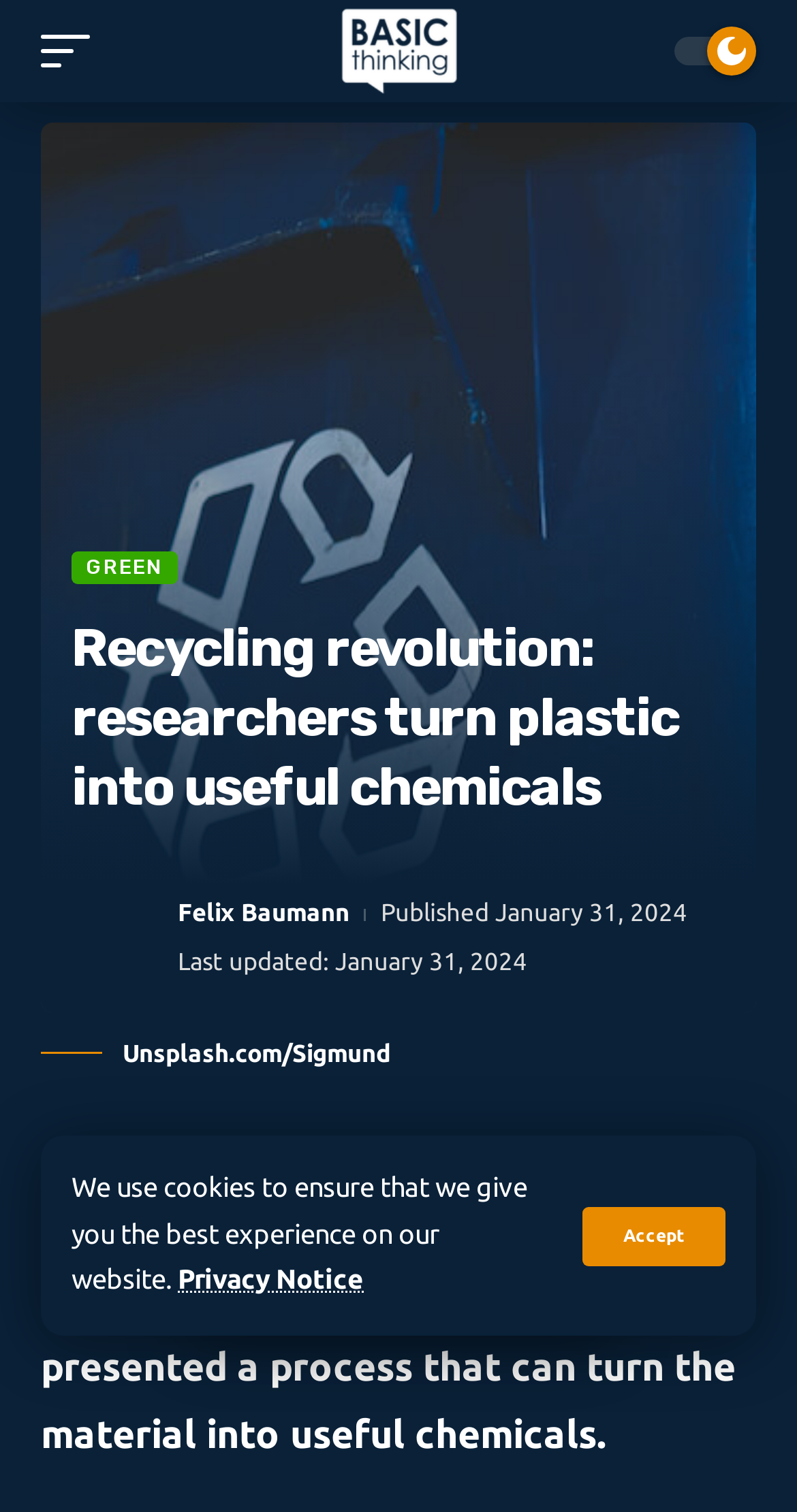Using floating point numbers between 0 and 1, provide the bounding box coordinates in the format (top-left x, top-left y, bottom-right x, bottom-right y). Locate the UI element described here: title="BASIC thinking International"

[0.427, 0.005, 0.573, 0.062]